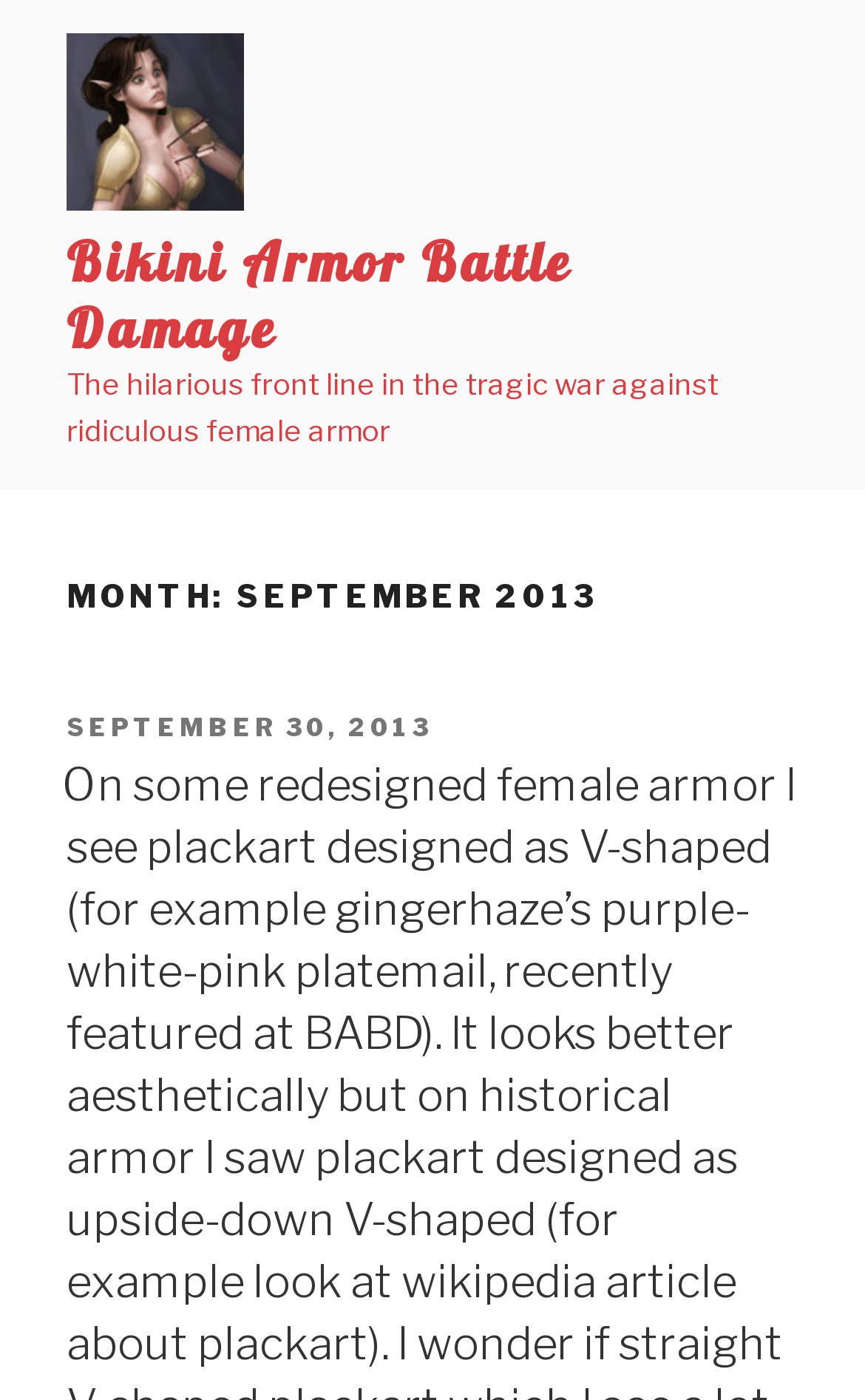Using the elements shown in the image, answer the question comprehensively: What is the tone of the article?

The tone of the article can be inferred as humorous because of the phrase 'The hilarious front line in the tragic war against ridiculous female armor', which suggests that the author is approaching the topic with a lighthearted and playful tone.